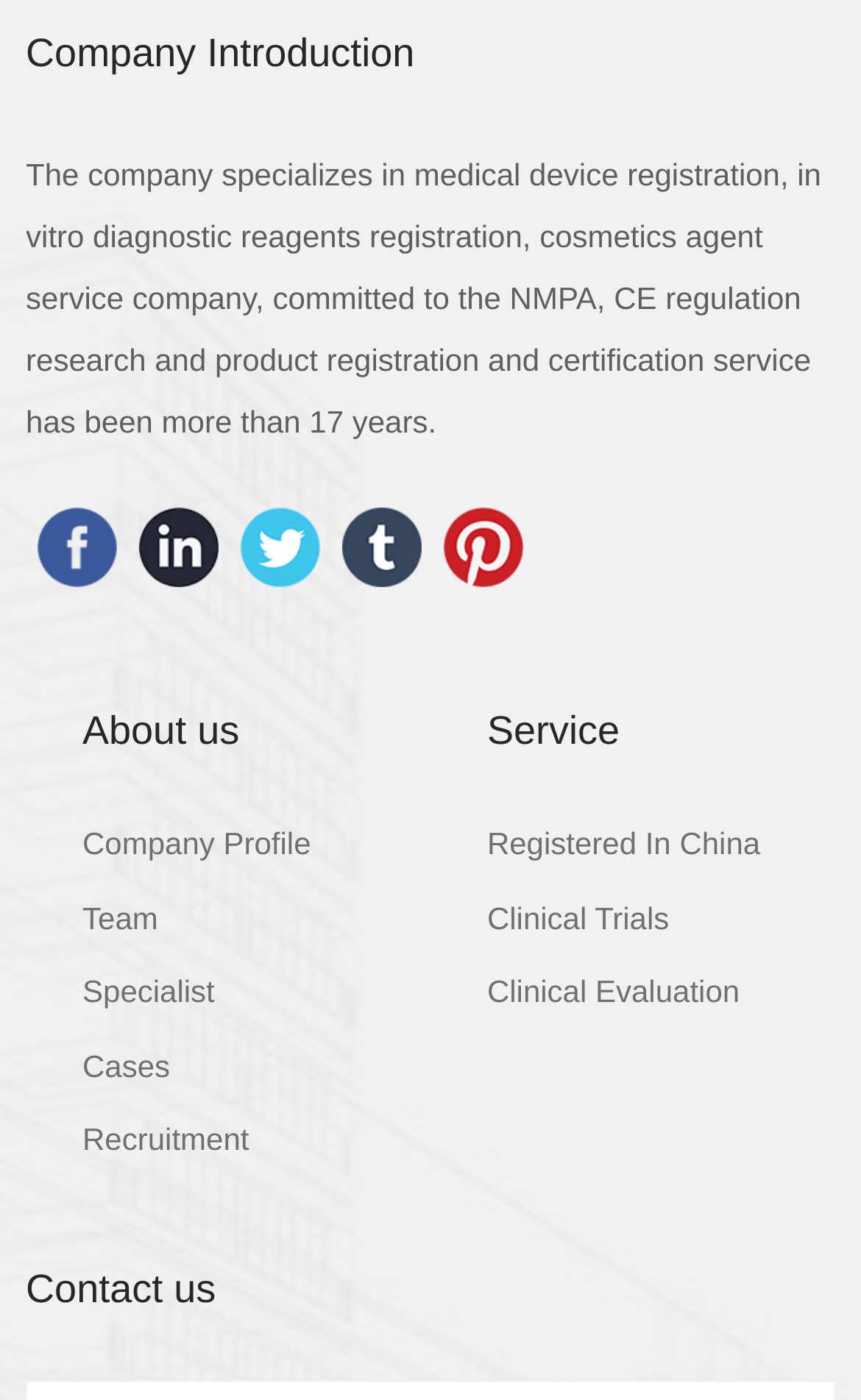What is the second menu item under 'About us'?
Based on the screenshot, provide your answer in one word or phrase.

Team